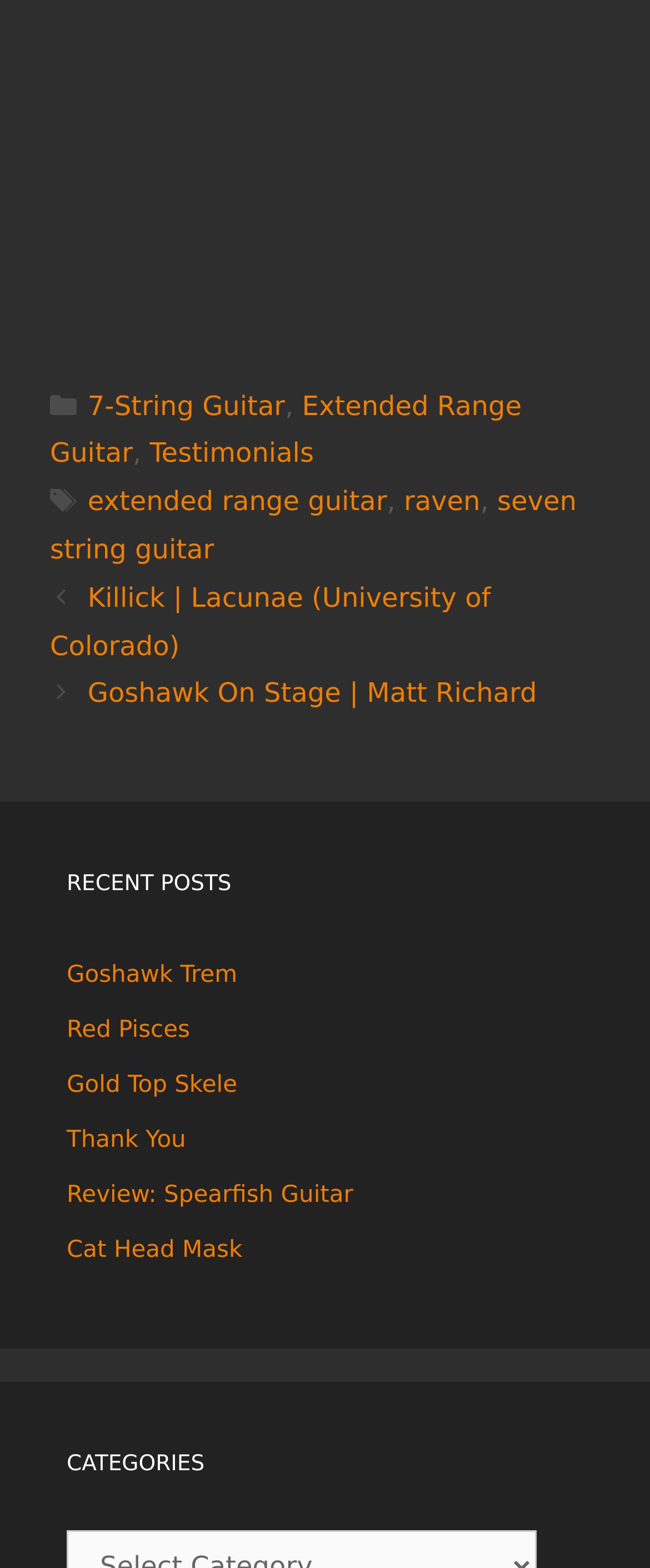What is the name of the navigation section? Examine the screenshot and reply using just one word or a brief phrase.

Posts